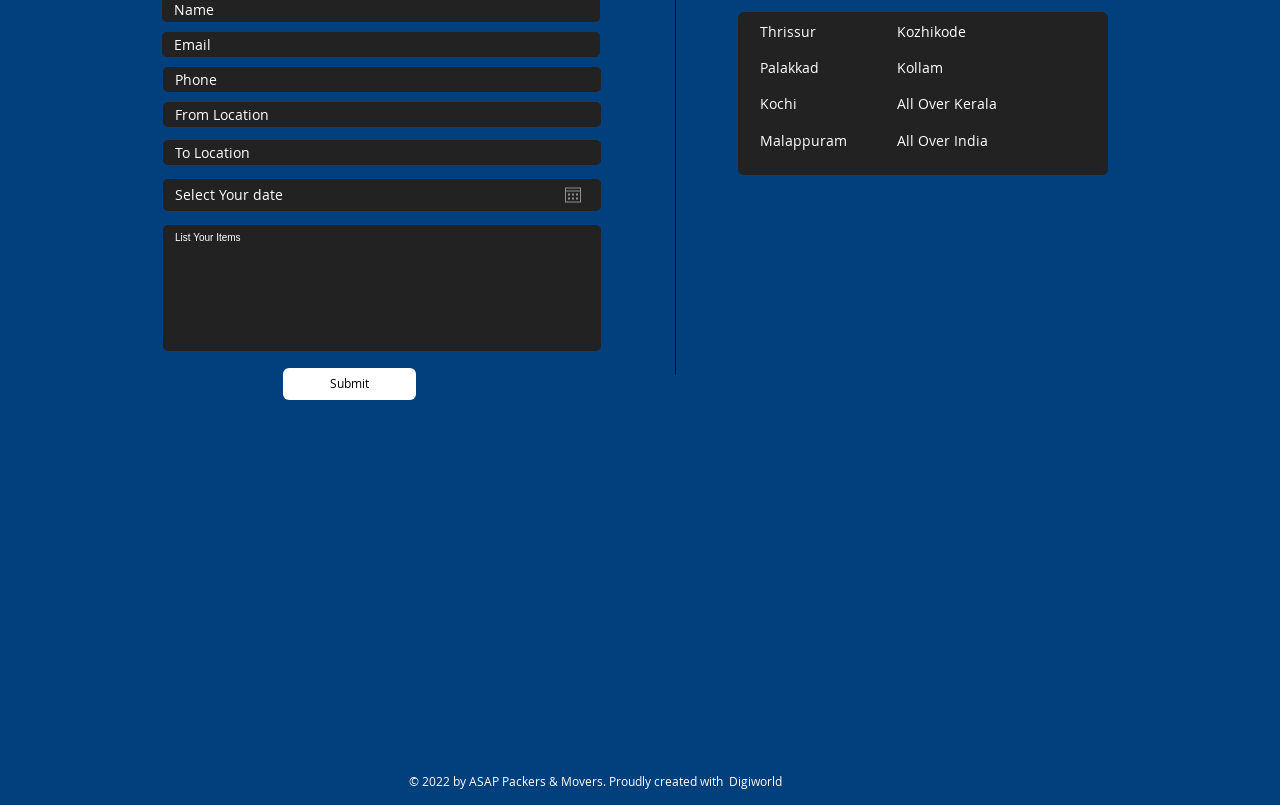Using the element description: "aria-label="To Location" name="to-location" placeholder="To Location"", determine the bounding box coordinates for the specified UI element. The coordinates should be four float numbers between 0 and 1, [left, top, right, bottom].

[0.127, 0.173, 0.47, 0.205]